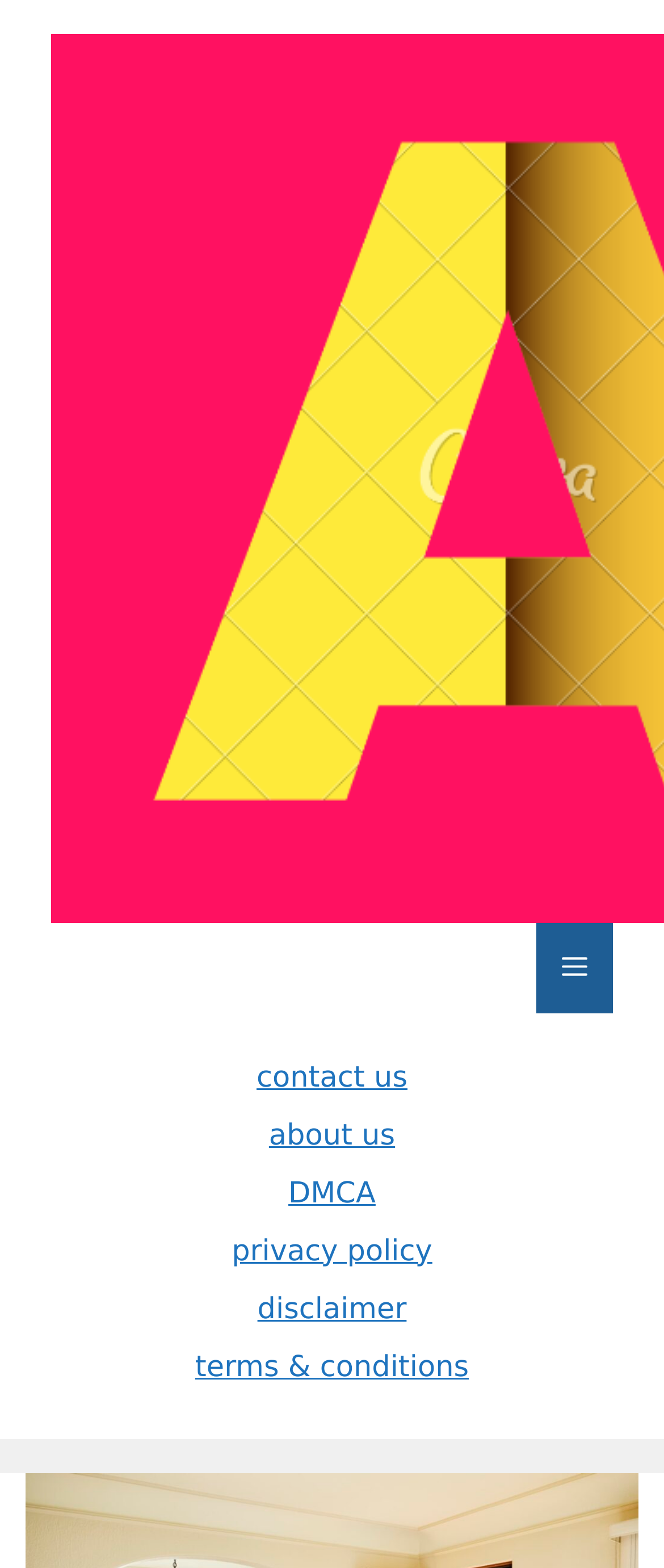What is the position of the 'Menu' button?
Give a one-word or short phrase answer based on the image.

Top-right